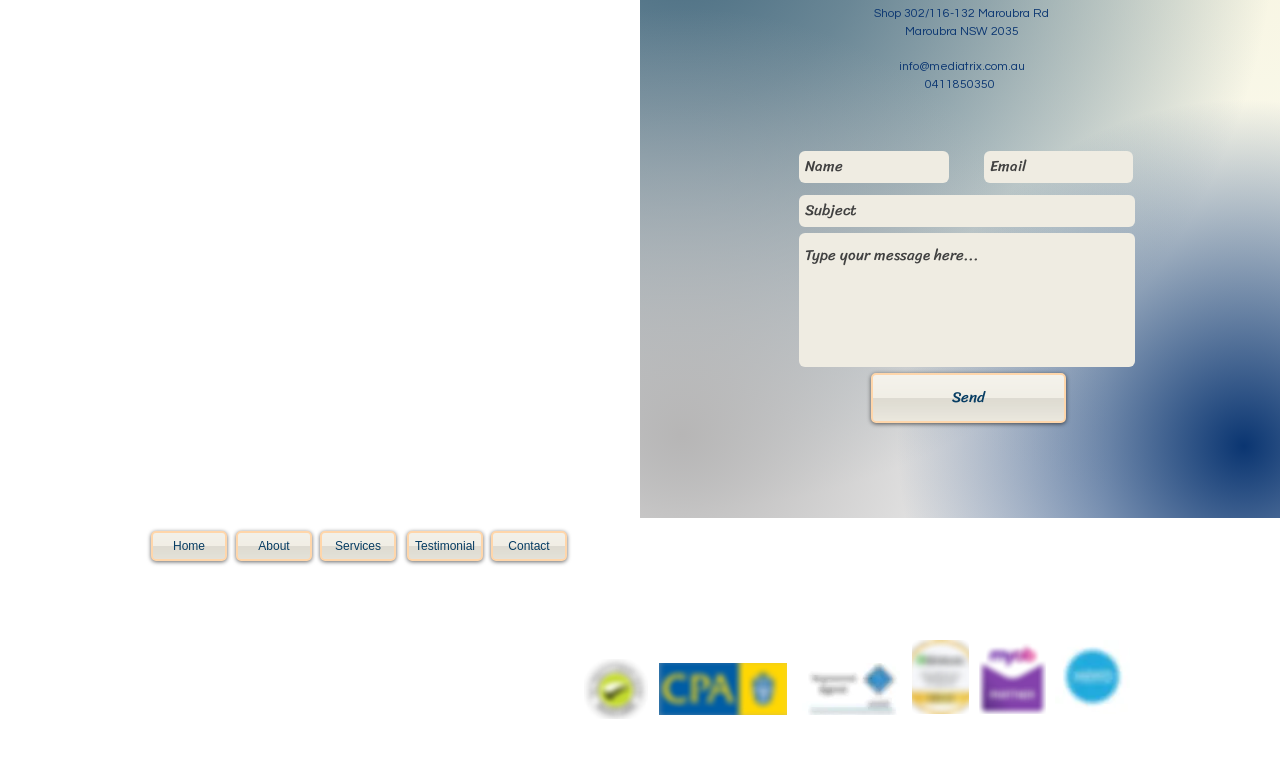Specify the bounding box coordinates of the element's area that should be clicked to execute the given instruction: "Click the Send button". The coordinates should be four float numbers between 0 and 1, i.e., [left, top, right, bottom].

[0.68, 0.489, 0.833, 0.554]